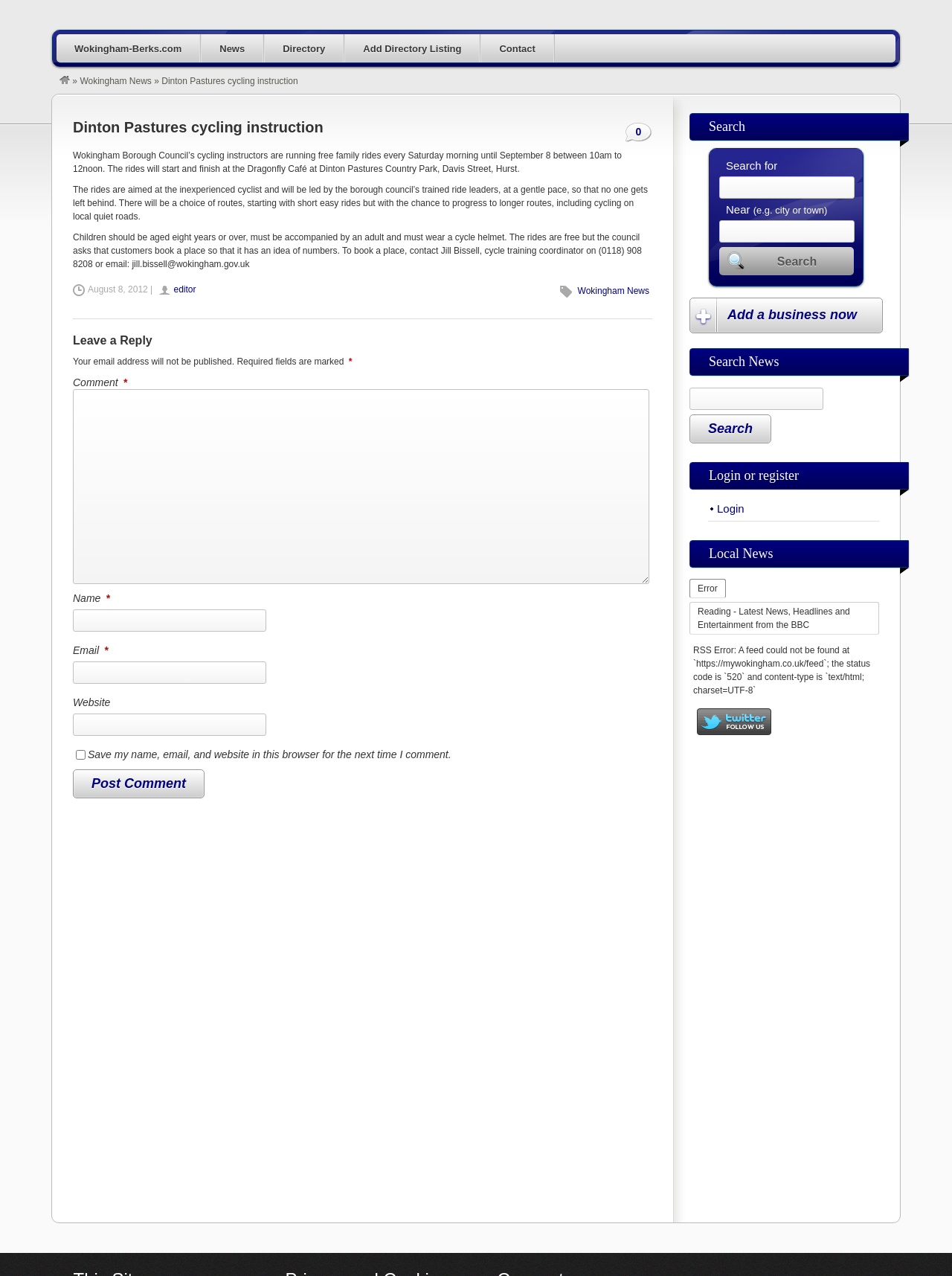What is the purpose of the free family rides?
From the image, provide a succinct answer in one word or a short phrase.

Cycling instruction